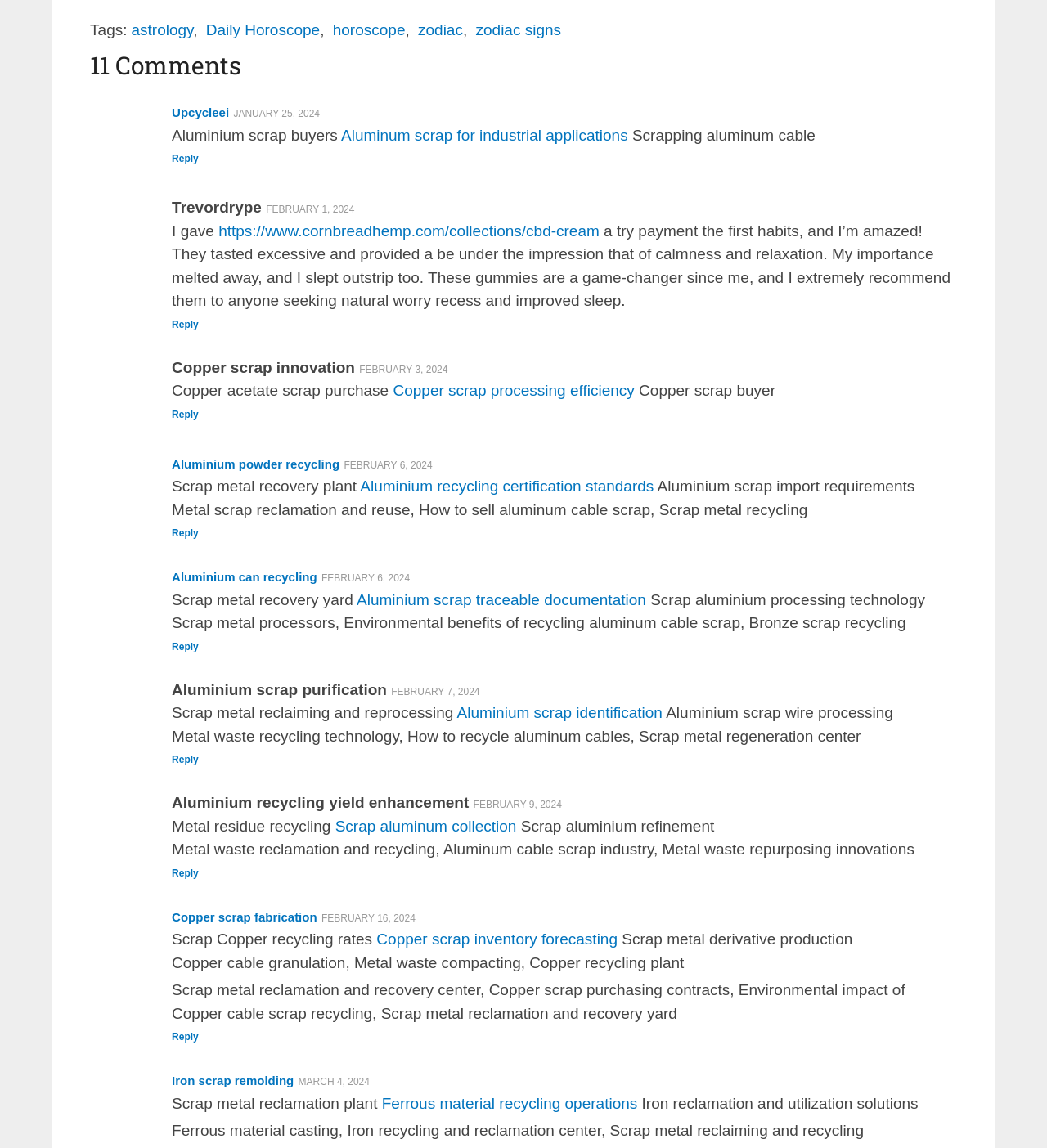What is the date of the first comment?
Provide a fully detailed and comprehensive answer to the question.

I found a static text element with the date 'JANUARY 25, 2024' associated with the first comment, which suggests that this is the date of the first comment.